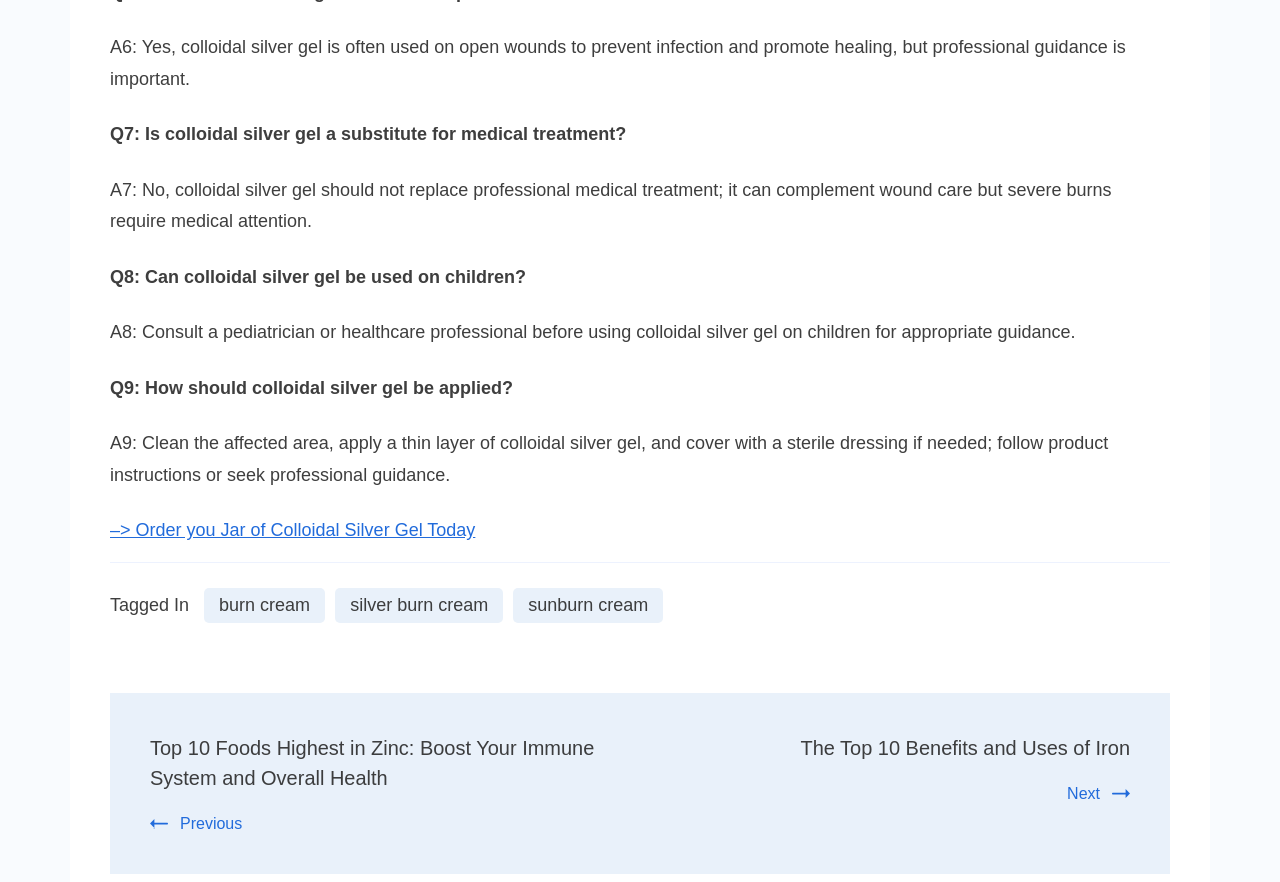Identify the bounding box for the UI element described as: "silver burn cream". The coordinates should be four float numbers between 0 and 1, i.e., [left, top, right, bottom].

[0.262, 0.666, 0.393, 0.706]